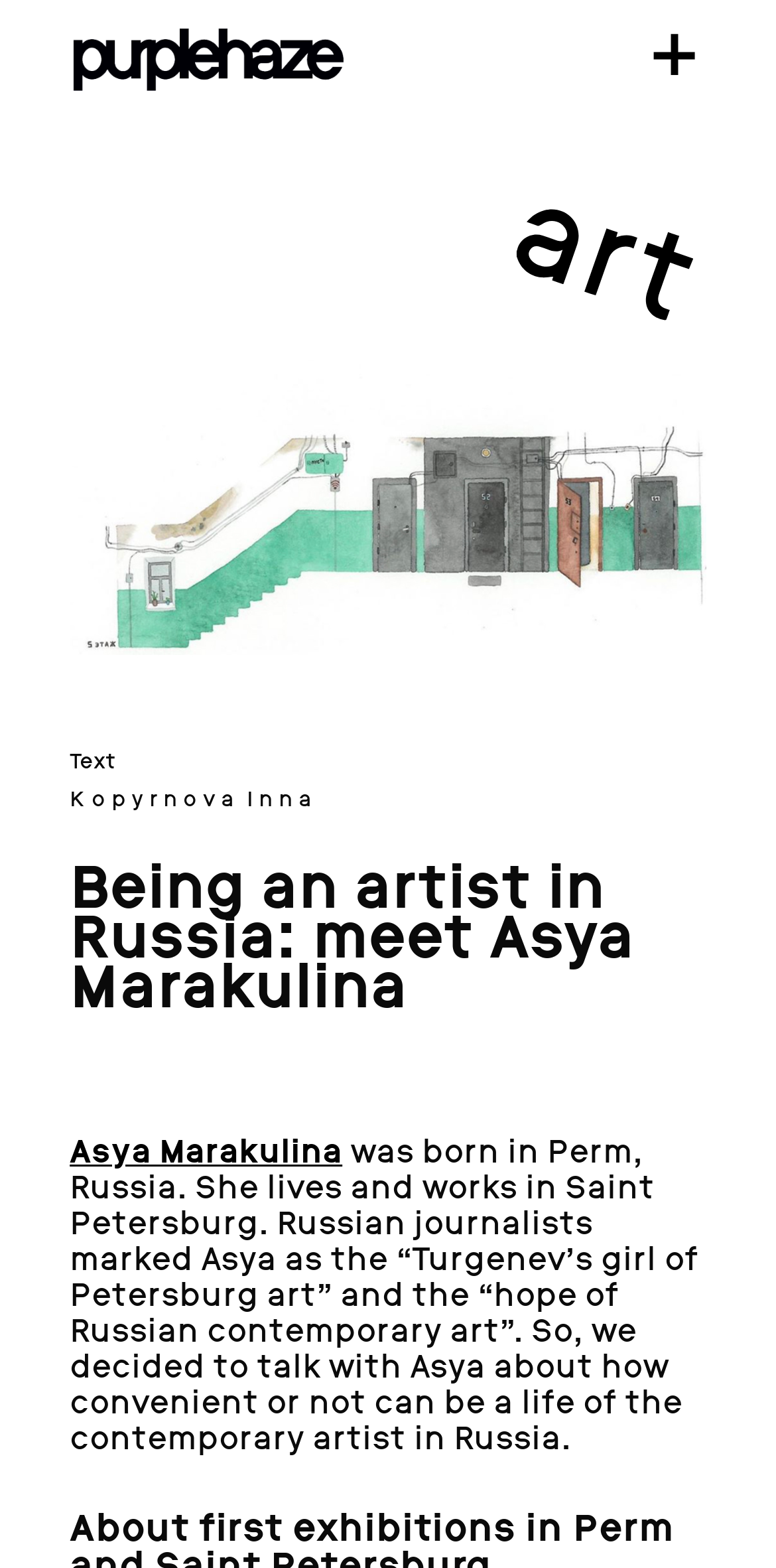Provide an in-depth caption for the webpage.

The webpage is about Asya Marakulina, a Russian artist. At the top left corner, there is a link to "Purplehazemag" accompanied by an image with the same name. On the top right corner, there is a navigation menu link. 

Below the navigation menu link, there are four lines of text. The first line is a single word "Text". The second line is the name "K o p y r n o v a I n n a". The third line is the title "Being an artist in Russia: meet Asya Marakulina". The fourth line is a link to "Asya Marakulina" followed by a paragraph describing Asya's background, including her birthplace, current residence, and recognition by Russian journalists.